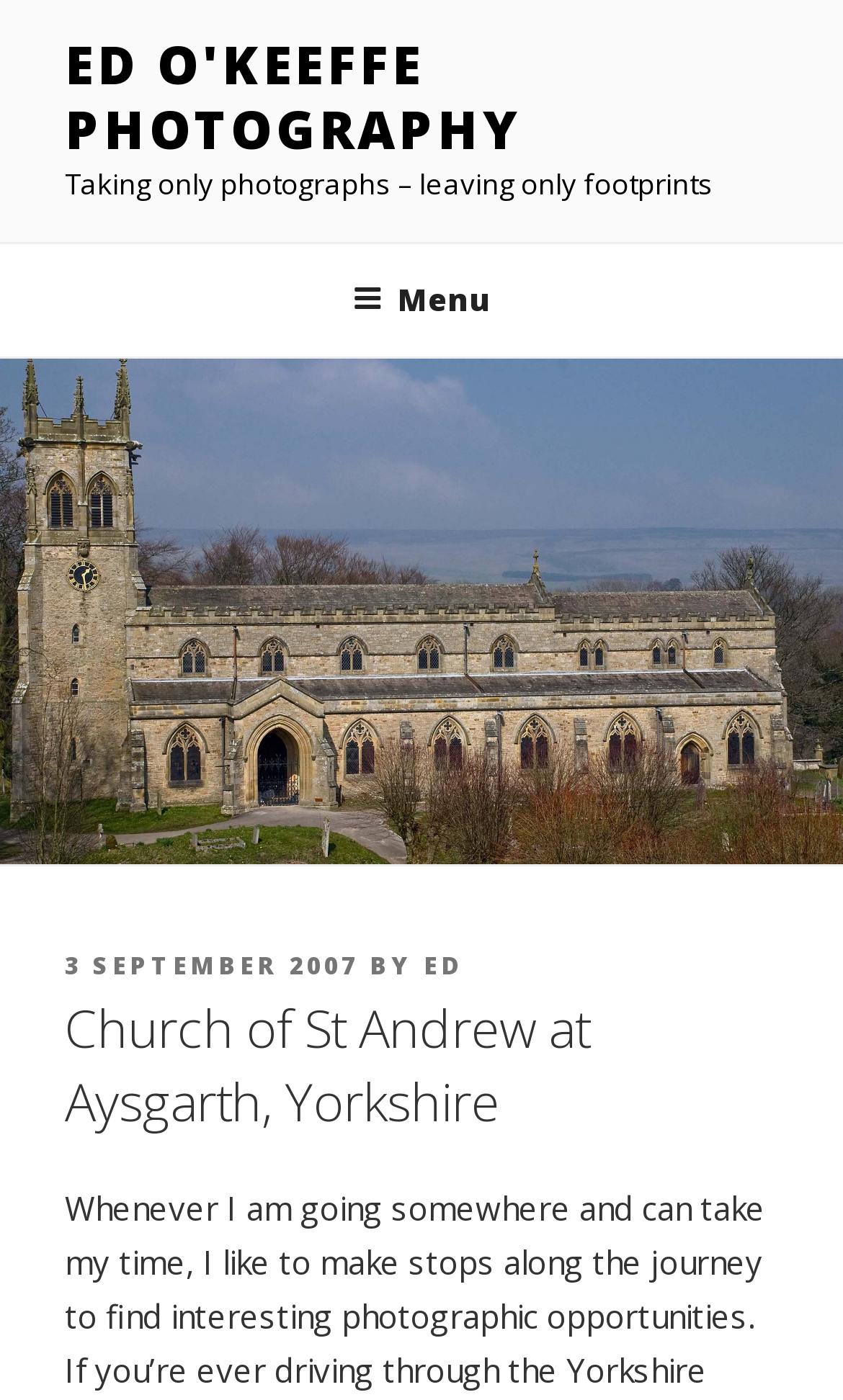Using the provided element description "Ed O'Keeffe Photography", determine the bounding box coordinates of the UI element.

[0.077, 0.02, 0.618, 0.117]